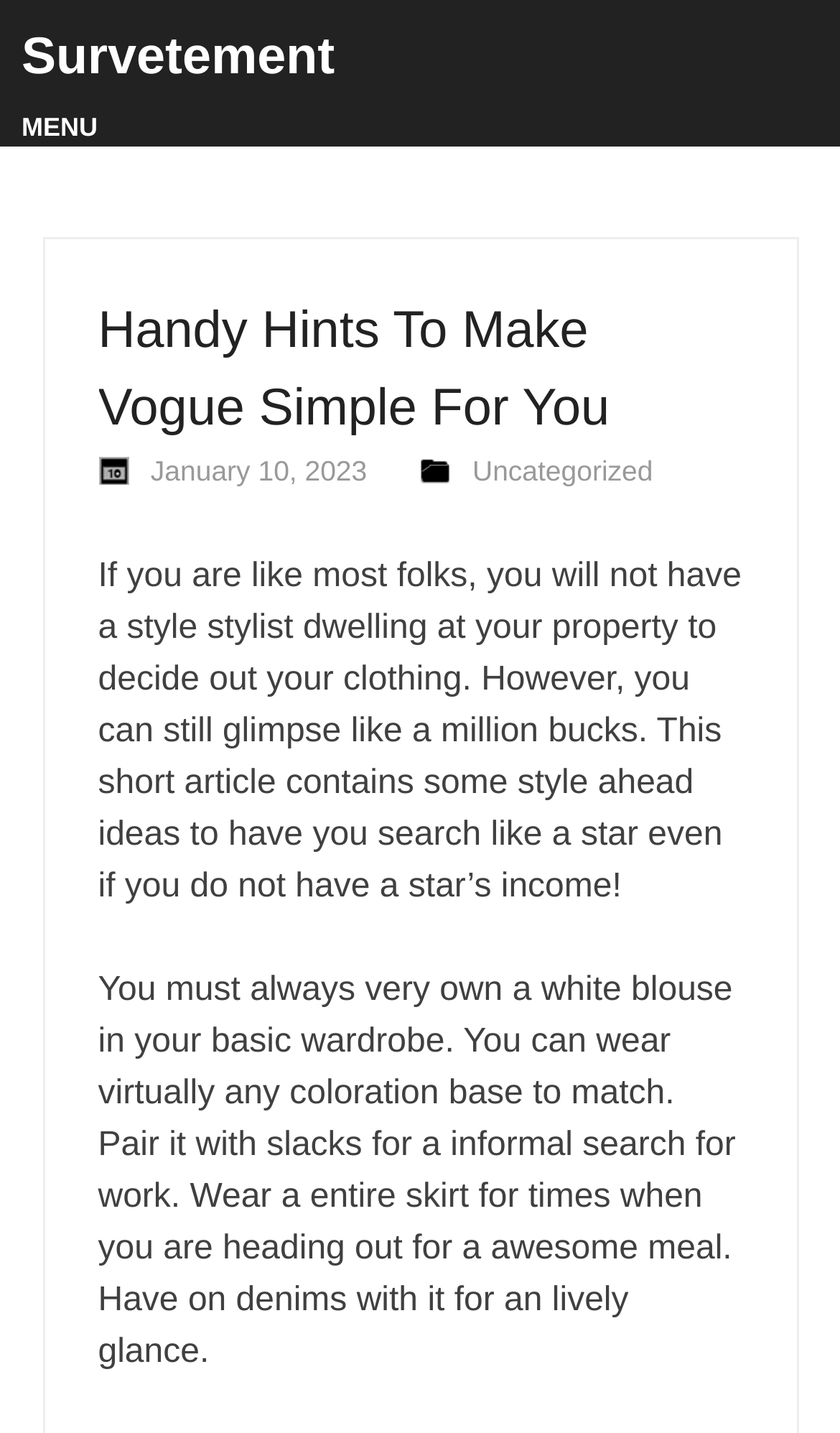What is the purpose of the article?
Can you provide an in-depth and detailed response to the question?

I read the article content and found that it aims to provide readers with fashion tips and advice on how to look stylish without having a stylist, so I concluded that the purpose of the article is to provide fashion tips.